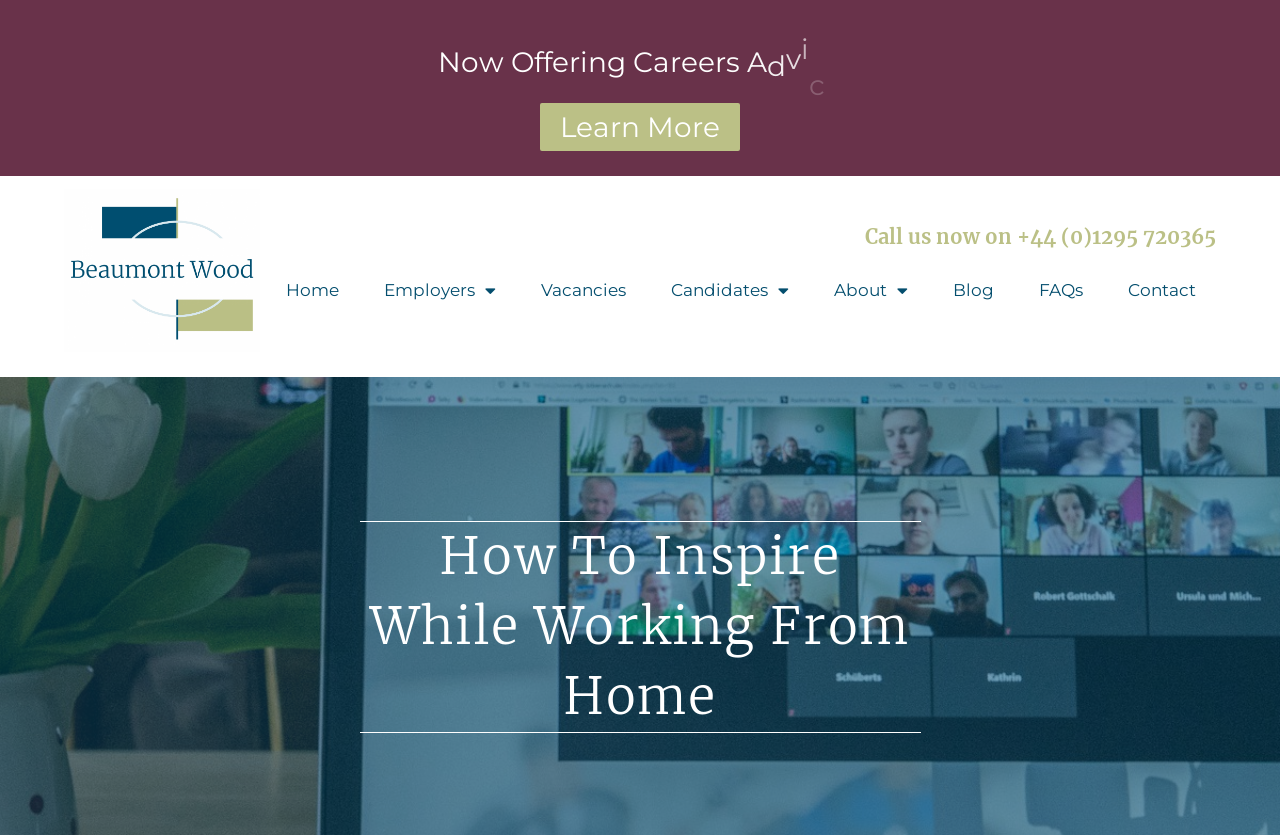What is the phone number to call?
Based on the screenshot, provide a one-word or short-phrase response.

+44 (0)1295 720365